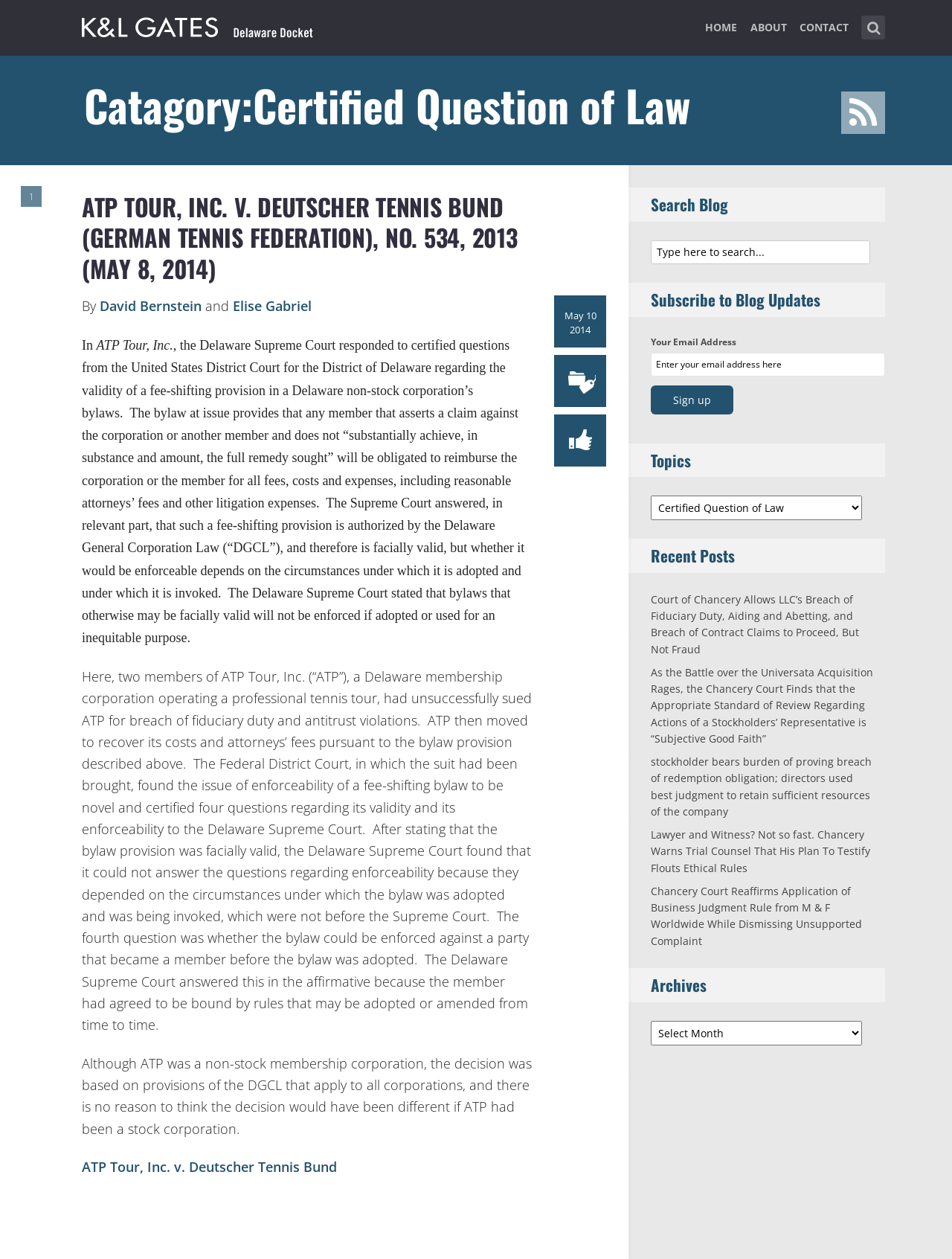Specify the bounding box coordinates of the area to click in order to execute this command: 'Click on the 'HOME' link'. The coordinates should consist of four float numbers ranging from 0 to 1, and should be formatted as [left, top, right, bottom].

[0.741, 0.013, 0.774, 0.045]